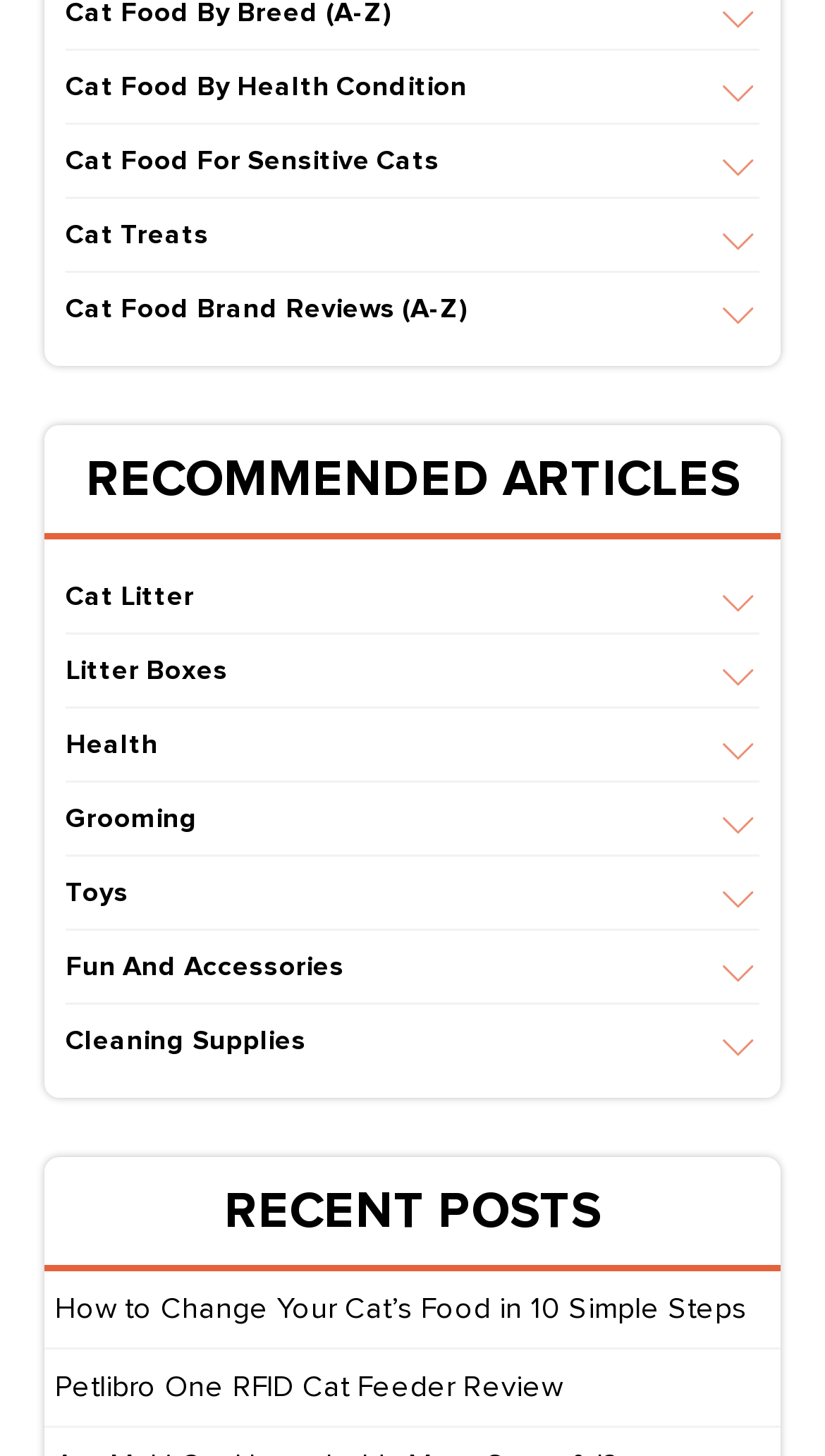From the image, can you give a detailed response to the question below:
What is the 'Litter Boxes' button for?

The 'Litter Boxes' button on the webpage appears to be a navigation button that allows users to access a section or page related to litter boxes, possibly to purchase or learn more about them.